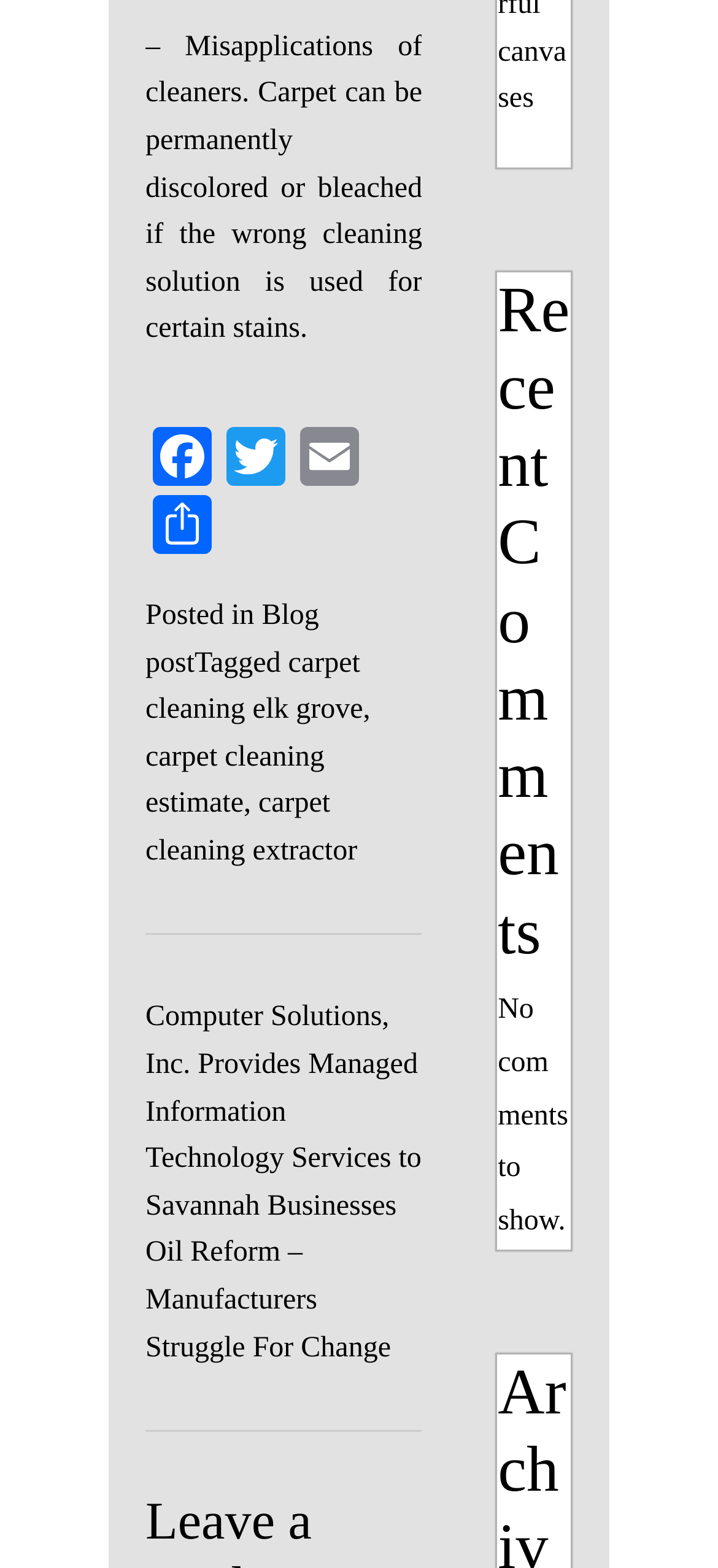Given the description of a UI element: "Equal Opportunity Statement", identify the bounding box coordinates of the matching element in the webpage screenshot.

None